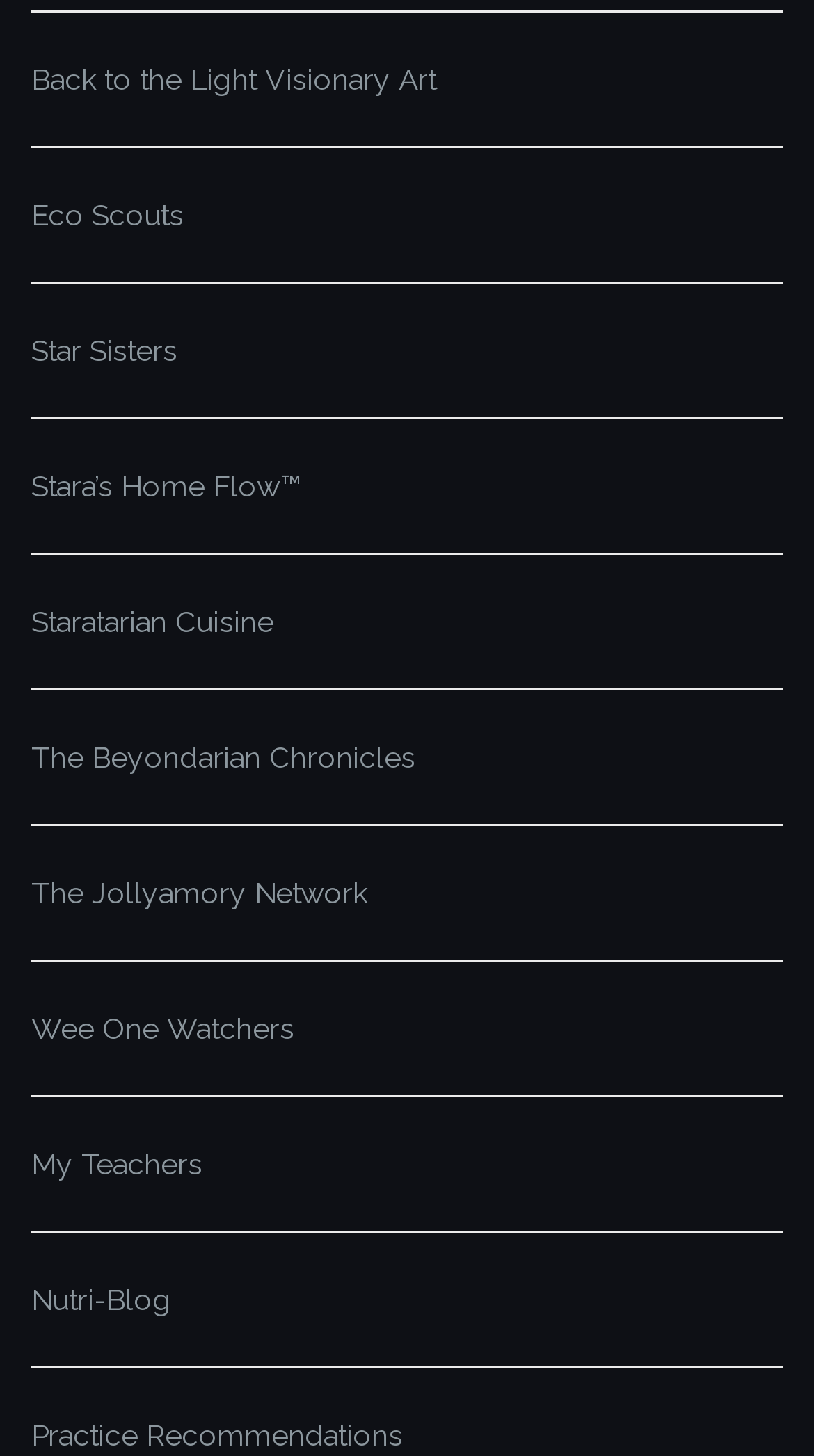Find the bounding box of the web element that fits this description: "Star Sisters".

[0.038, 0.23, 0.218, 0.252]